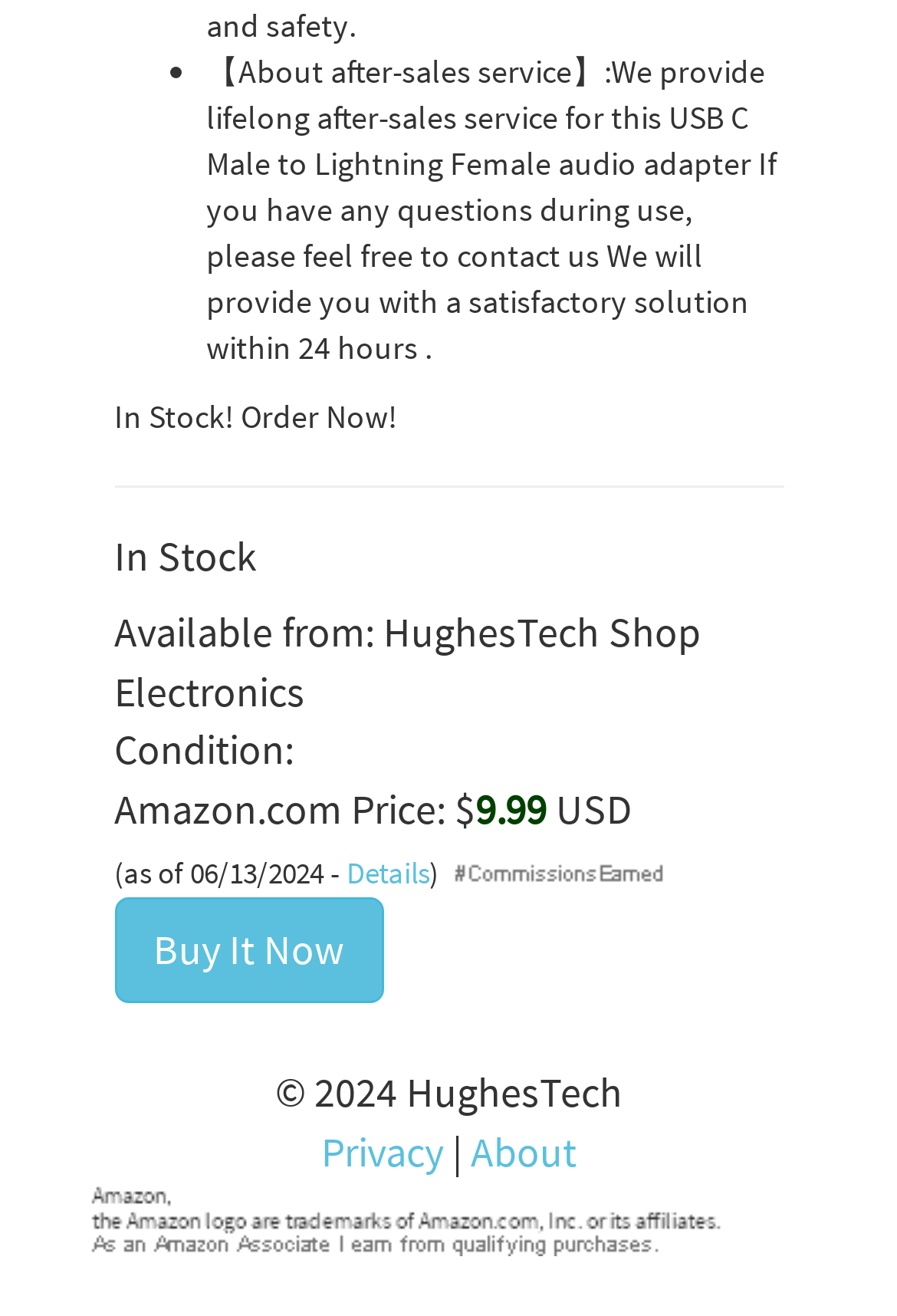What is the price of the USB C Male to Lightning Female audio adapter?
Provide a comprehensive and detailed answer to the question.

The price of the USB C Male to Lightning Female audio adapter can be found in the section 'Amazon.com Price:' which is '$9.99'.